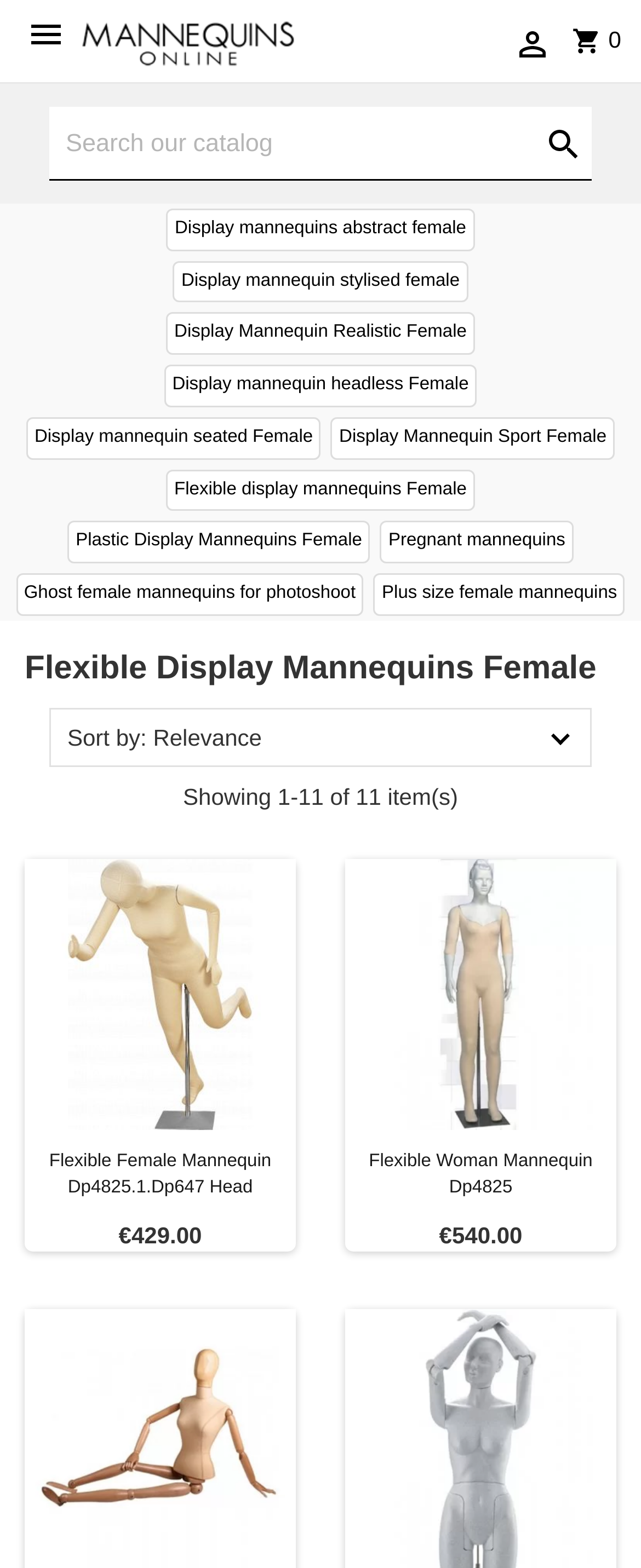Respond with a single word or short phrase to the following question: 
What is the price of the Flexible Female Mannequin Dp4825.1.Dp647 Head?

€429.00